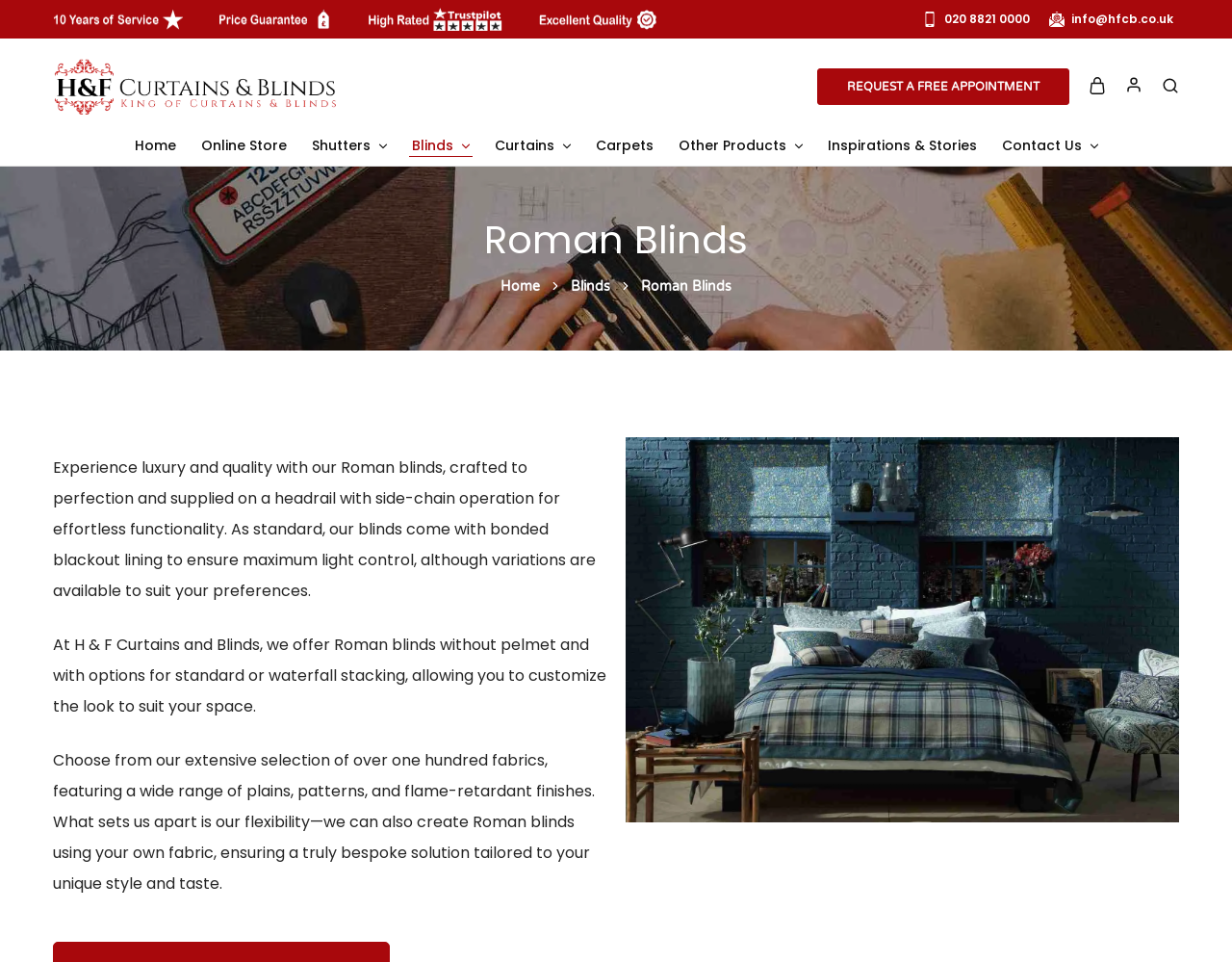Find and indicate the bounding box coordinates of the region you should select to follow the given instruction: "Explore the Blinds category".

[0.332, 0.141, 0.383, 0.161]